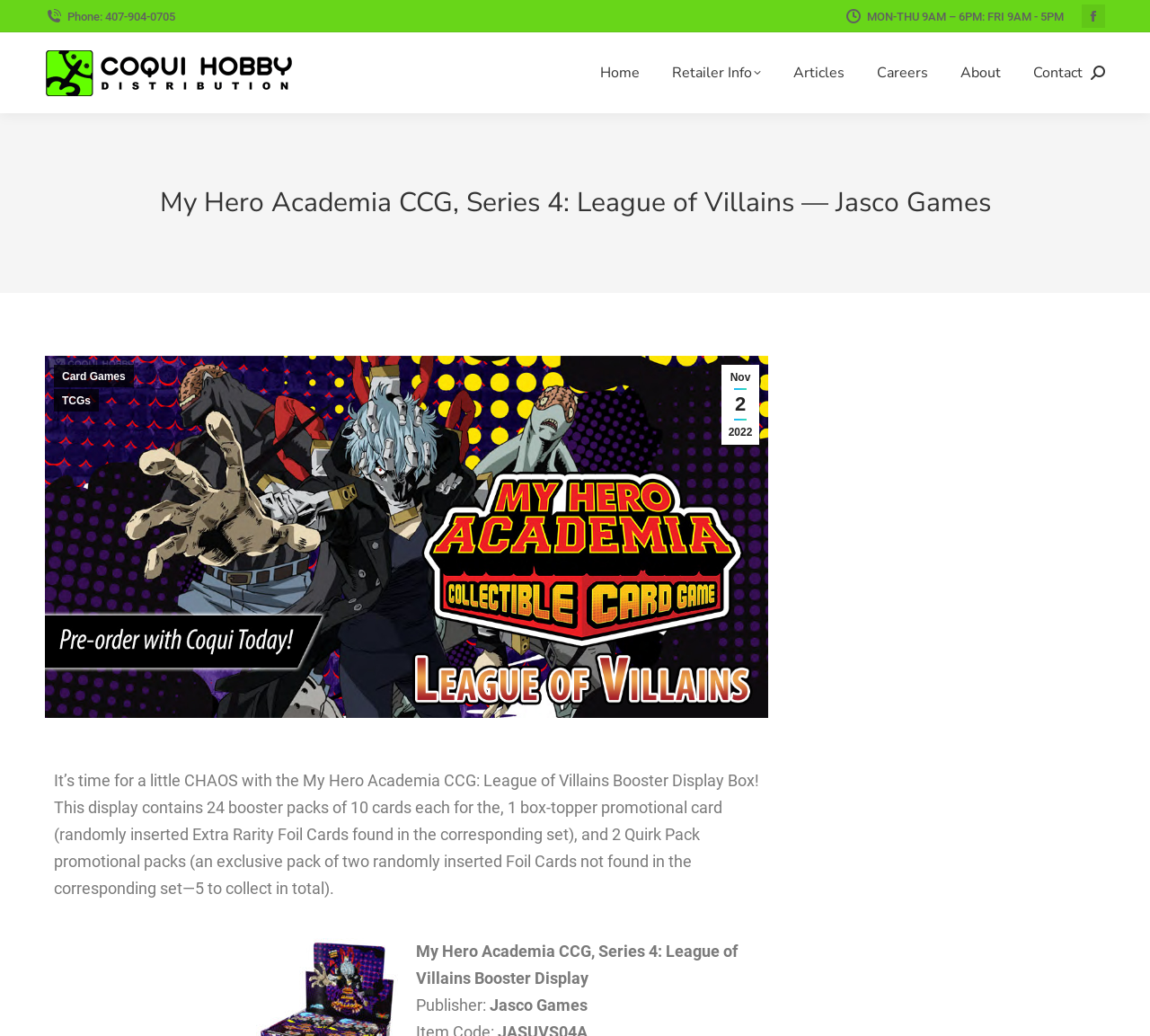Please identify the bounding box coordinates of the clickable area that will fulfill the following instruction: "Get a quote". The coordinates should be in the format of four float numbers between 0 and 1, i.e., [left, top, right, bottom].

None